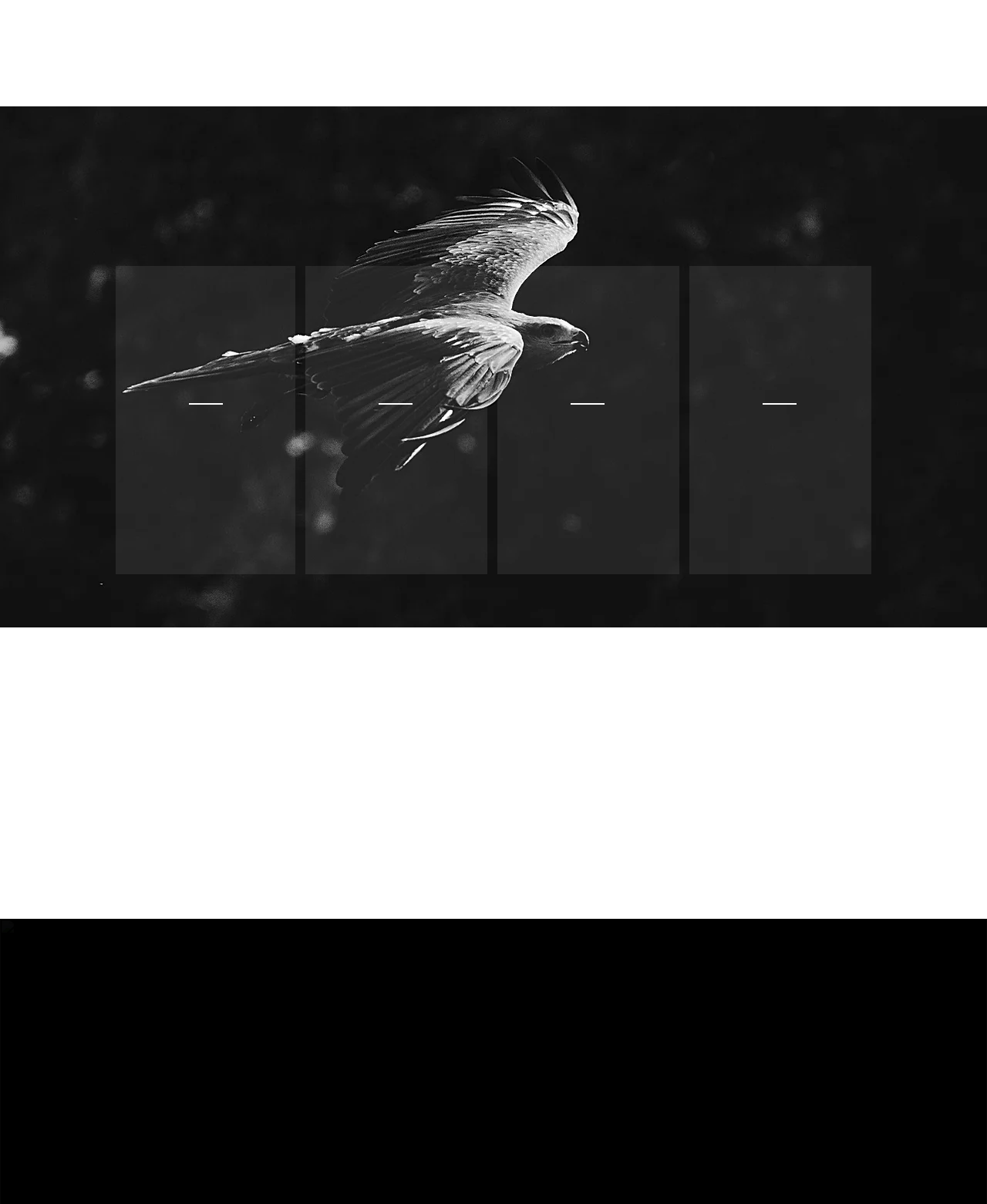Predict the bounding box coordinates of the UI element that matches this description: "Learn". The coordinates should be in the format [left, top, right, bottom] with each value between 0 and 1.

[0.572, 0.413, 0.62, 0.426]